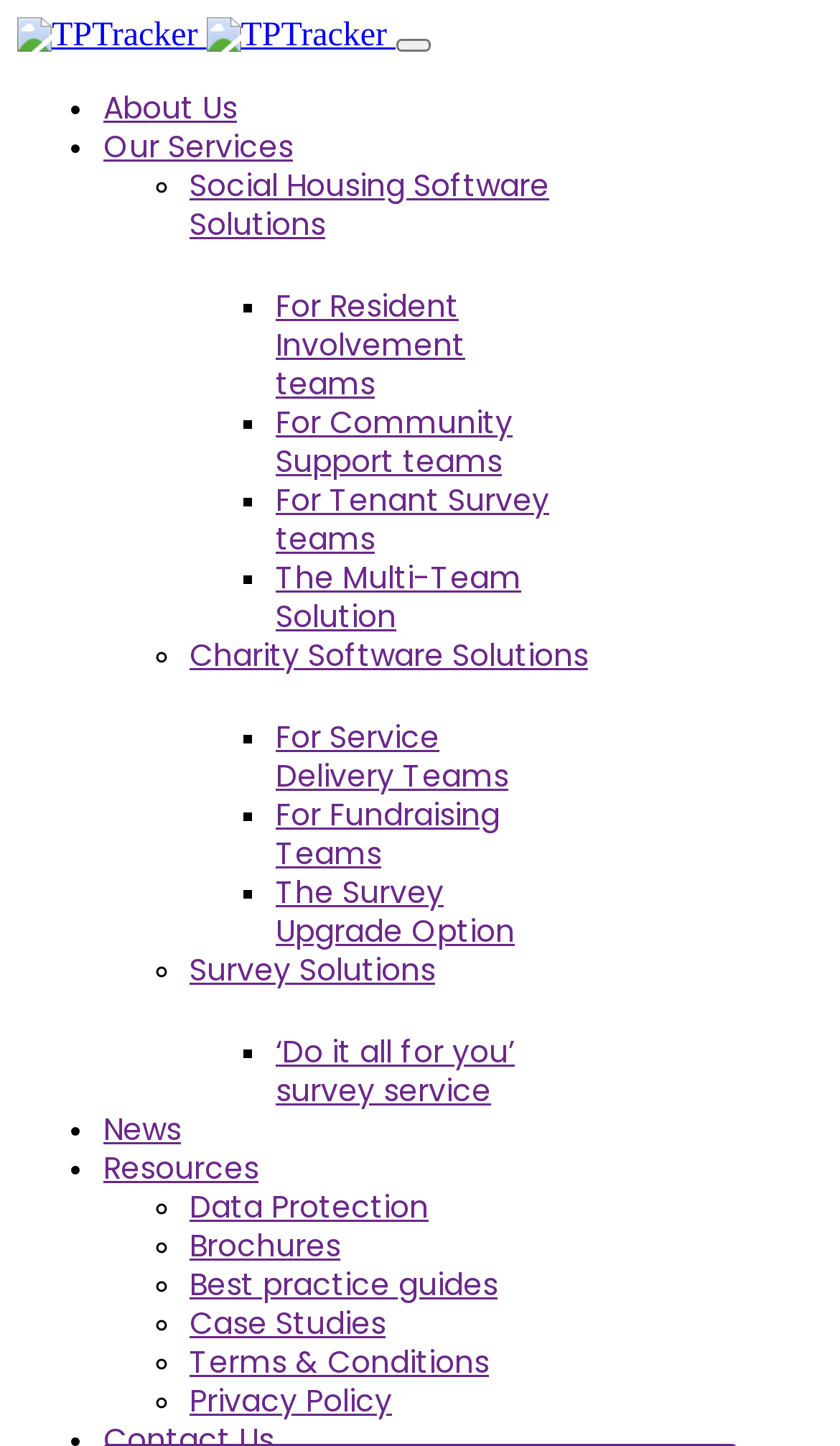Please respond to the question with a concise word or phrase:
What is the name of the website?

TPTracker